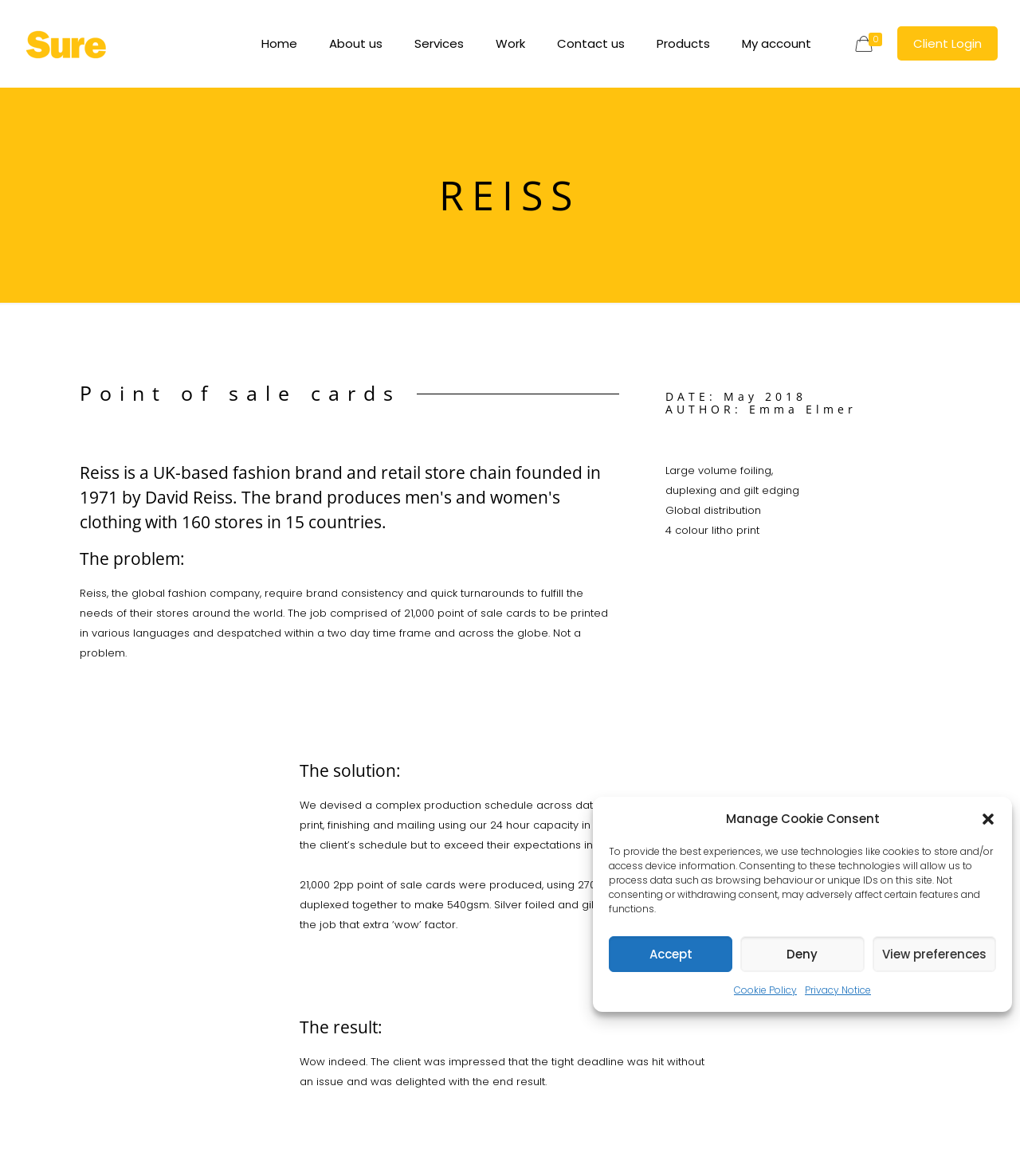Based on the visual content of the image, answer the question thoroughly: What is the name of the fashion brand?

I found the answer by looking at the heading element 'REISS' which is located at the top of the webpage, indicating that it is the name of the fashion brand.